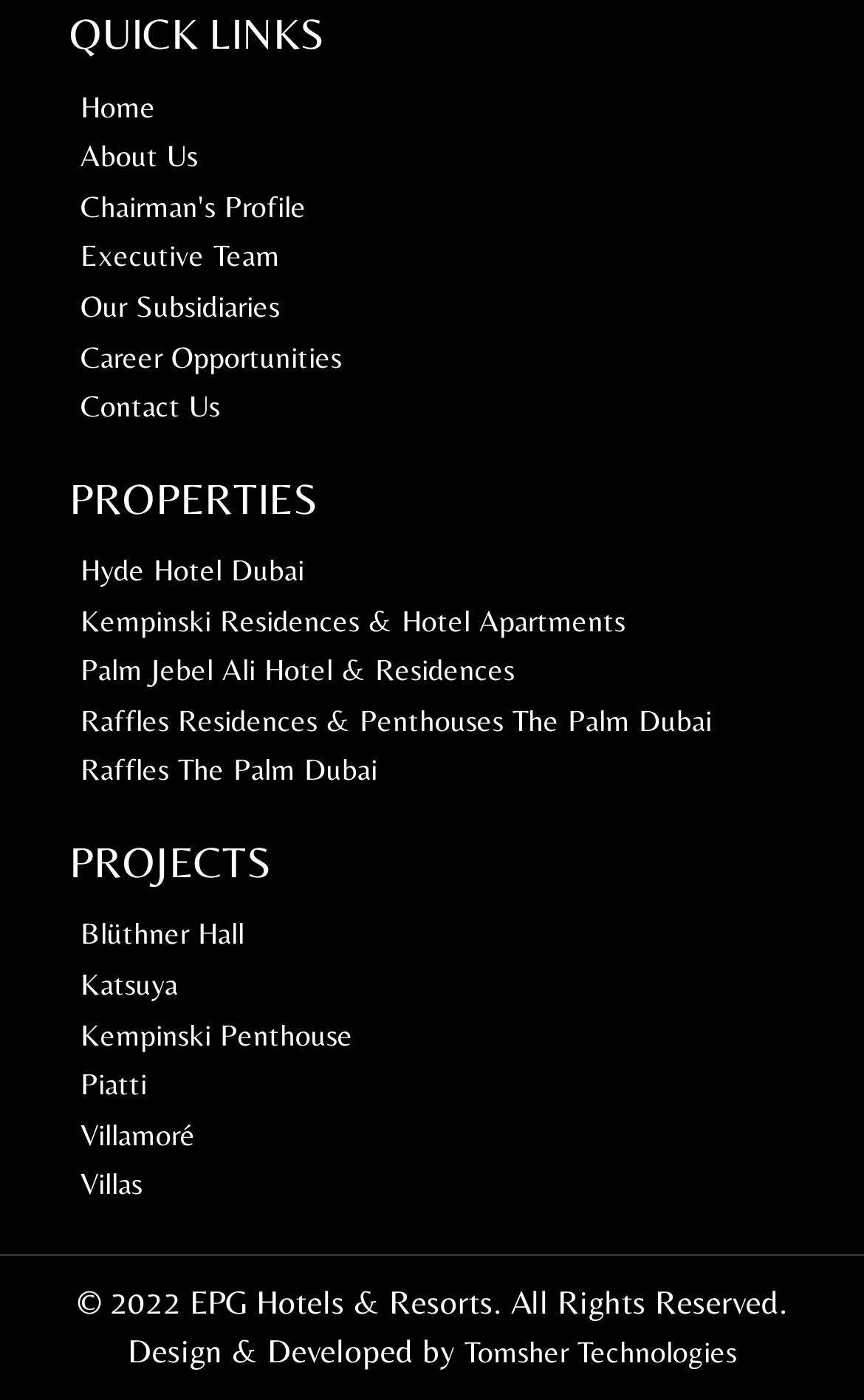Determine the bounding box coordinates of the clickable region to execute the instruction: "check career opportunities". The coordinates should be four float numbers between 0 and 1, denoted as [left, top, right, bottom].

[0.093, 0.241, 0.396, 0.267]